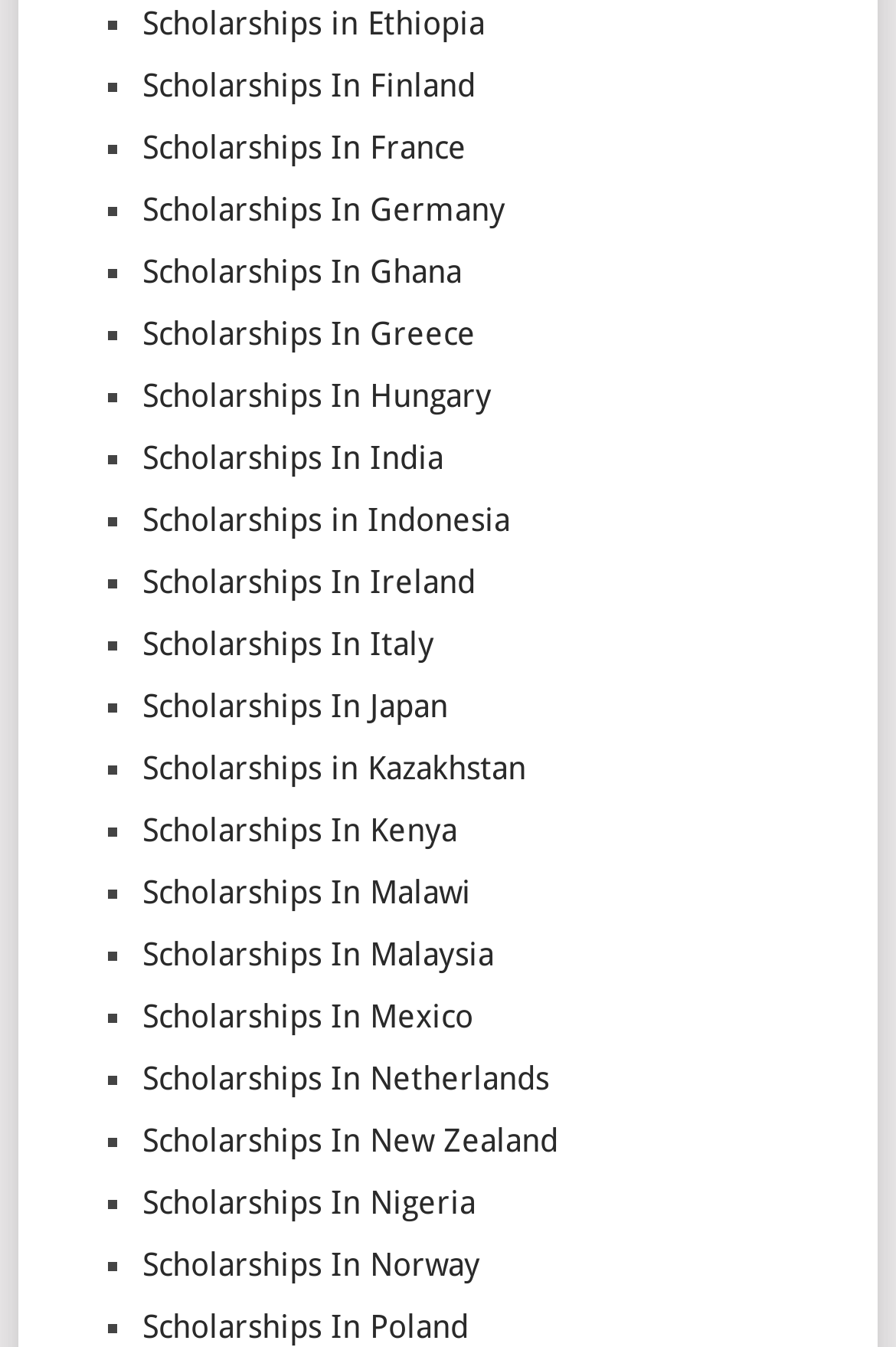What is the country with the first scholarship listed?
Please answer using one word or phrase, based on the screenshot.

Ethiopia